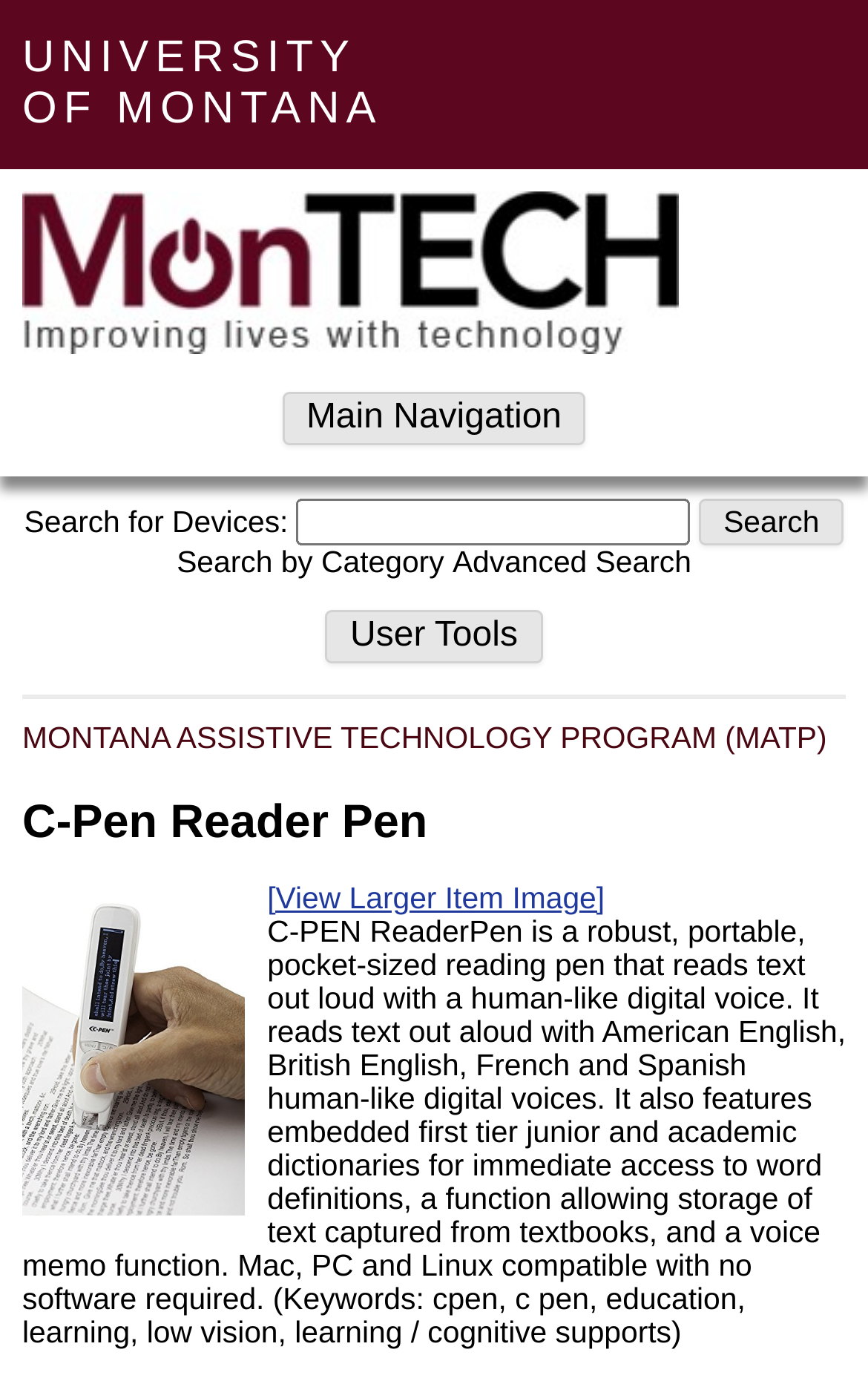Describe all the significant parts and information present on the webpage.

The webpage is about MonTECH, an organization that focuses on serving Montanans with disabilities through equipment loan and exchange programs. 

At the top left of the page, there is a link to the UNIVERSITY OF MONTANA, and next to it, there is a logo of MonTECH with the description "improving lives with technology". 

Below the logo, there is a main navigation section with a heading "Main Navigation". 

On the left side of the page, there is a search section with a label "Search for Devices:" and a text box to input search queries. A search button is located to the right of the text box. Below the search section, there are two links, "Search by Category" and "Advanced Search". 

To the right of the search section, there is a section with a heading "User Tools" and a text "MONTANA ASSISTIVE TECHNOLOGY PROGRAM (MATP)". 

Below the "User Tools" section, there is a section about a product called "C-Pen Reader Pen". This section has a heading "C-Pen Reader Pen" and a link to view a larger image of the product. There is also an image of the product on the left side of this section. 

The C-Pen Reader Pen section also contains a detailed description of the product, which is a portable reading pen that reads text out loud with a human-like digital voice, supporting multiple languages. It also features dictionaries, text storage, and a voice memo function, and is compatible with Mac, PC, and Linux.